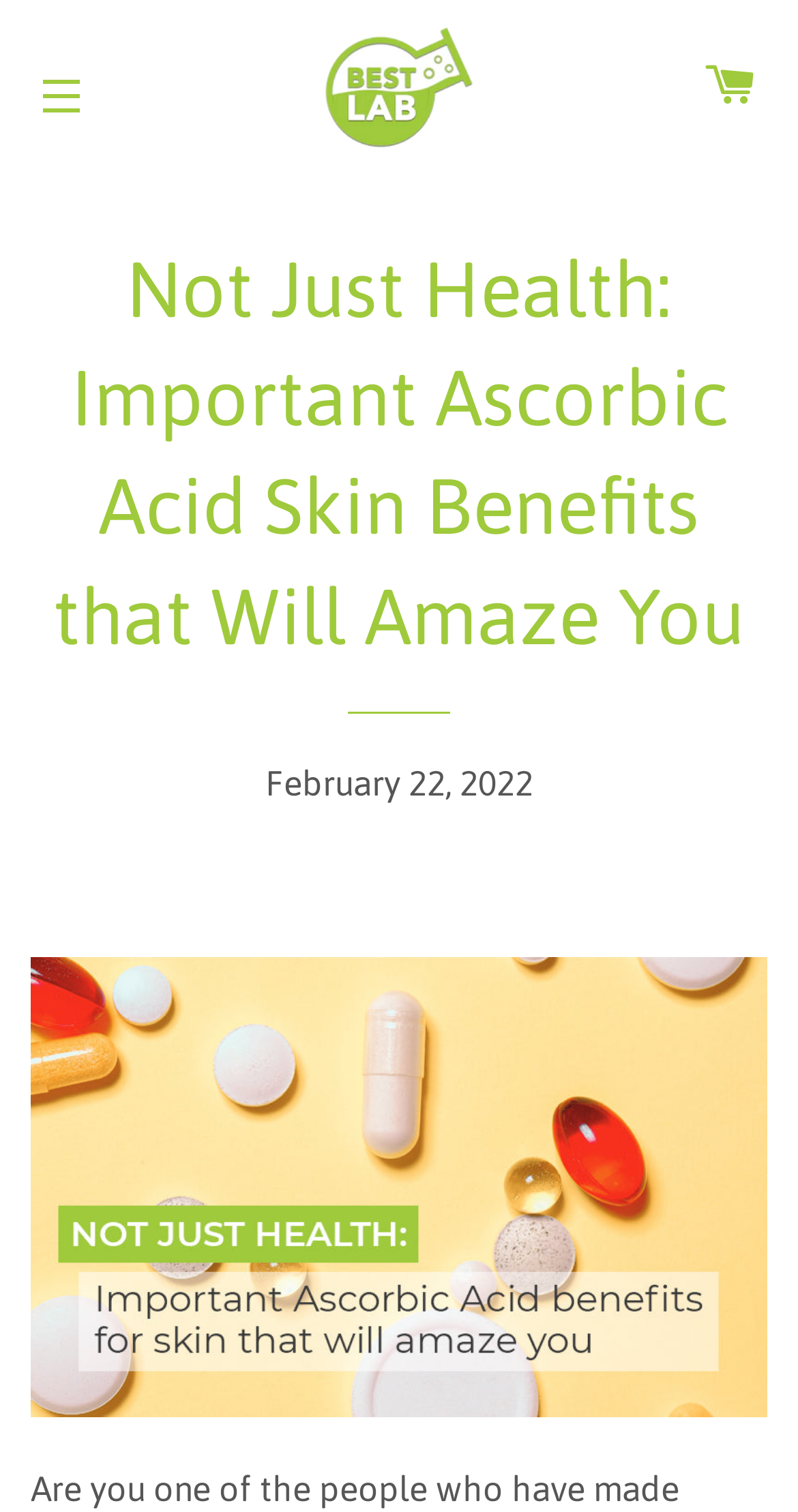Create an in-depth description of the webpage, covering main sections.

The webpage appears to be an article about the benefits of vitamin C for skin health. At the top left of the page, there is a button for site navigation, and next to it, a link to the website's homepage, "BestLab", accompanied by a logo image. On the top right, there is a link to the shopping cart.

Below the navigation section, the main content of the page begins with a heading that reads "Not Just Health: Important Ascorbic Acid Skin Benefits that Will Amaze You". This heading is followed by a horizontal separator line. Underneath, there is a timestamp indicating that the article was published on February 22, 2022.

The main article content starts with a large image related to the topic of vitamin C skin benefits, taking up most of the page's width. Below the image, there is a paragraph of text that begins with the sentence "Are you one of the people who have made...". The article likely continues below this paragraph, but the provided accessibility tree only includes this initial section.

There are a total of two images on the page, one being the website's logo and the other being the main image related to the article's topic. There are also two links, one to the website's homepage and the other to the shopping cart.